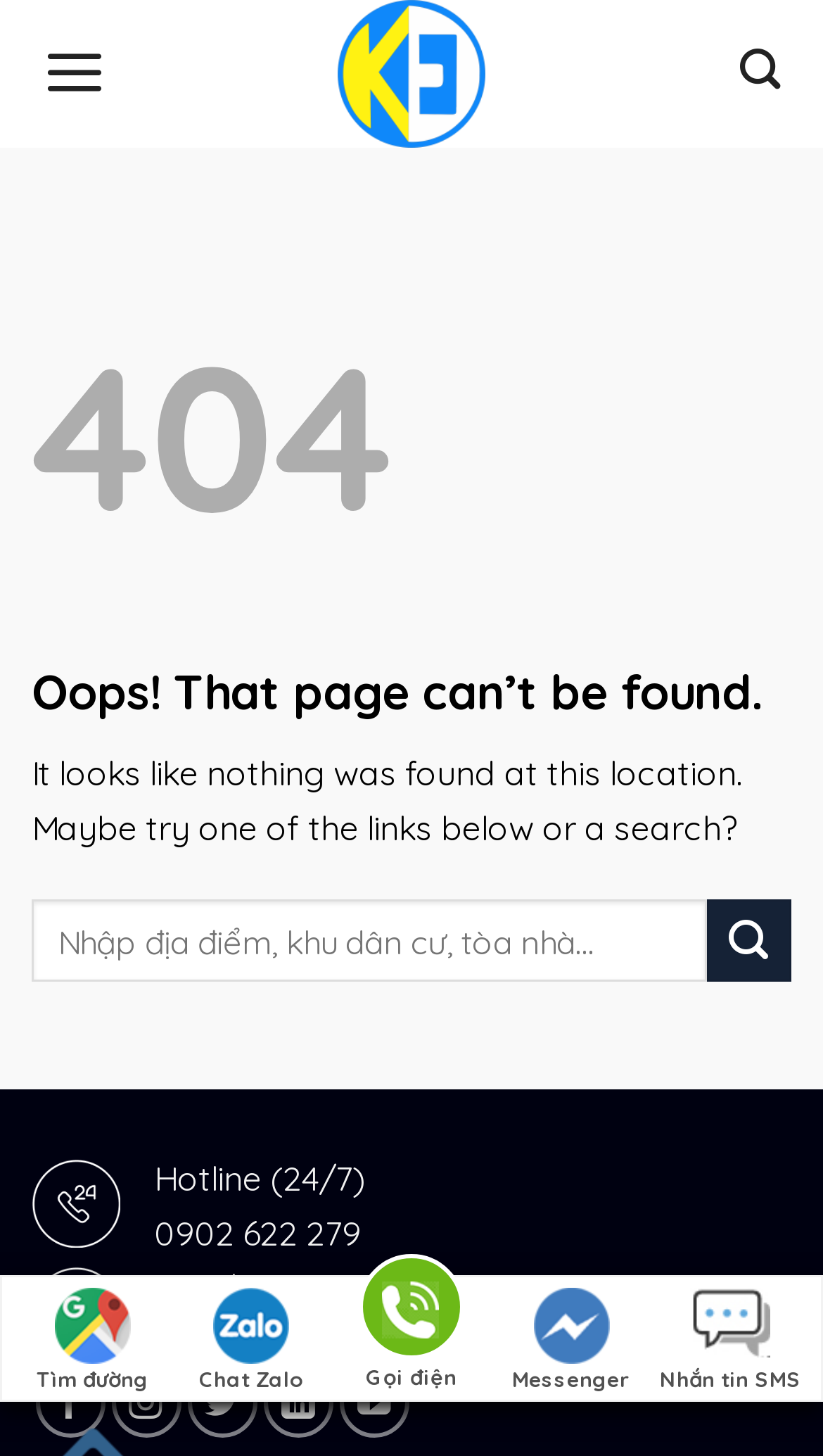Specify the bounding box coordinates of the element's region that should be clicked to achieve the following instruction: "Call the hotline". The bounding box coordinates consist of four float numbers between 0 and 1, in the format [left, top, right, bottom].

[0.187, 0.832, 0.438, 0.861]